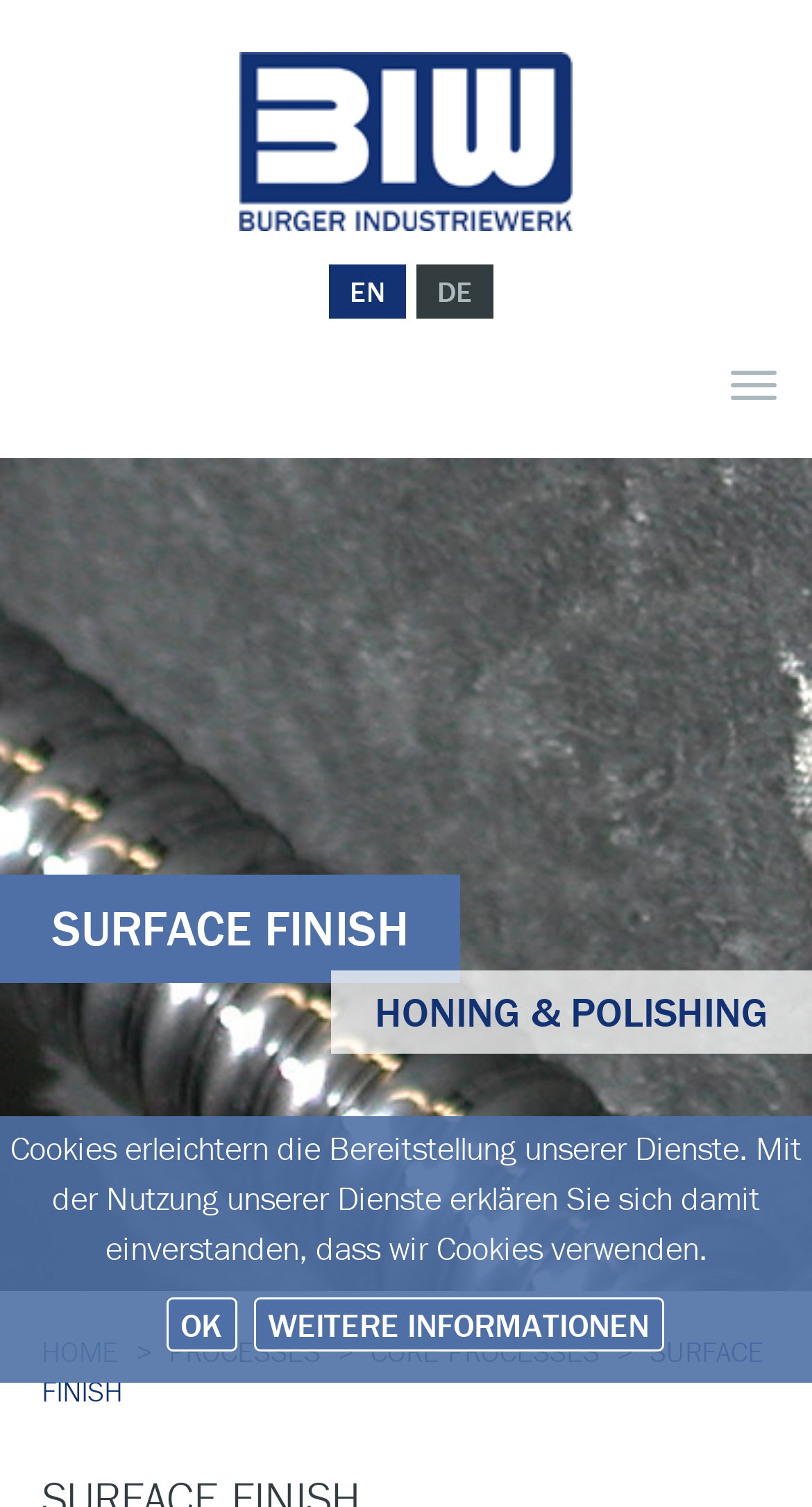Please identify the bounding box coordinates of the element on the webpage that should be clicked to follow this instruction: "View HONING & POLISHING". The bounding box coordinates should be given as four float numbers between 0 and 1, formatted as [left, top, right, bottom].

[0.408, 0.644, 1.0, 0.699]